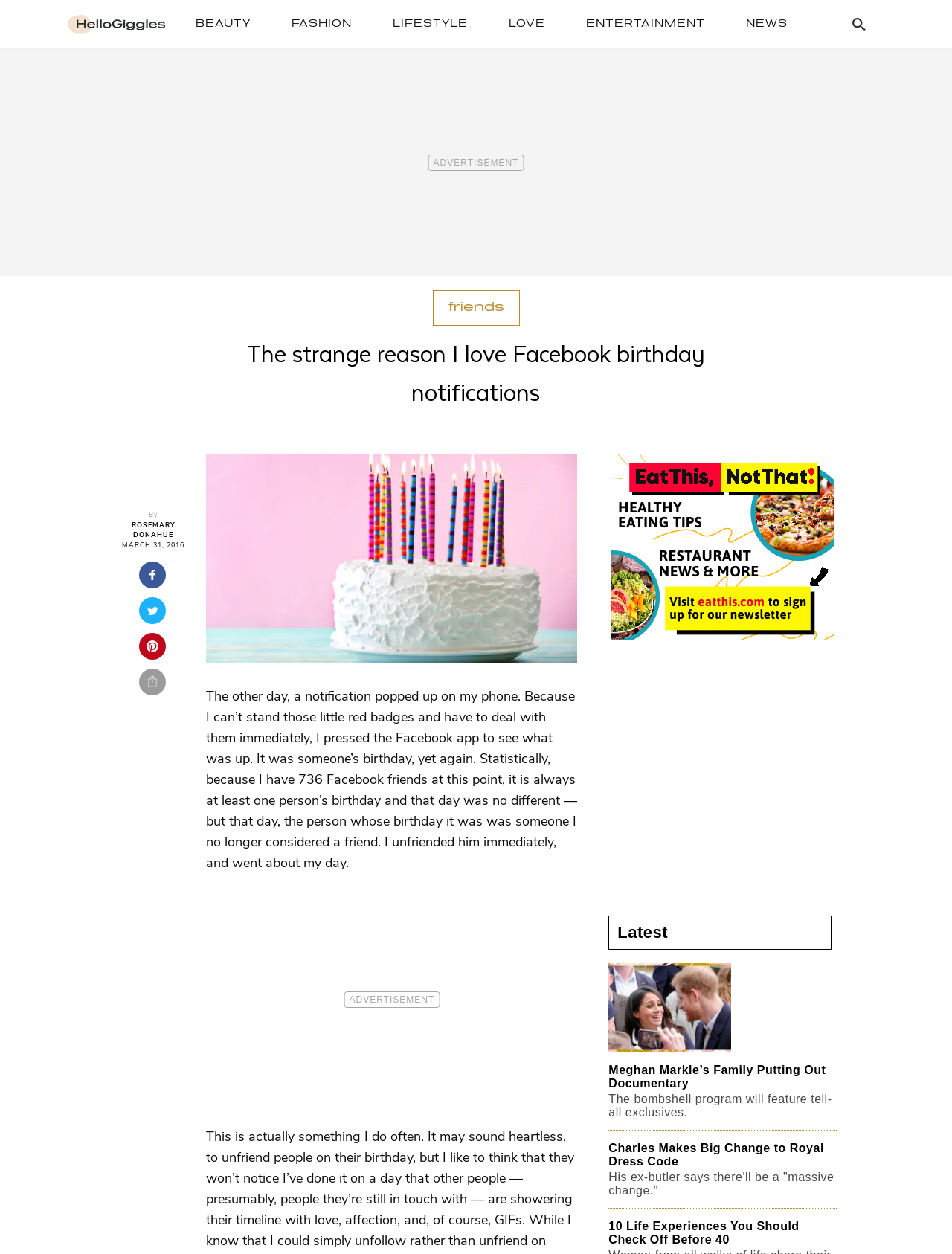Provide the bounding box coordinates of the HTML element described as: "Rosemary donahue". The bounding box coordinates should be four float numbers between 0 and 1, i.e., [left, top, right, bottom].

[0.122, 0.415, 0.2, 0.431]